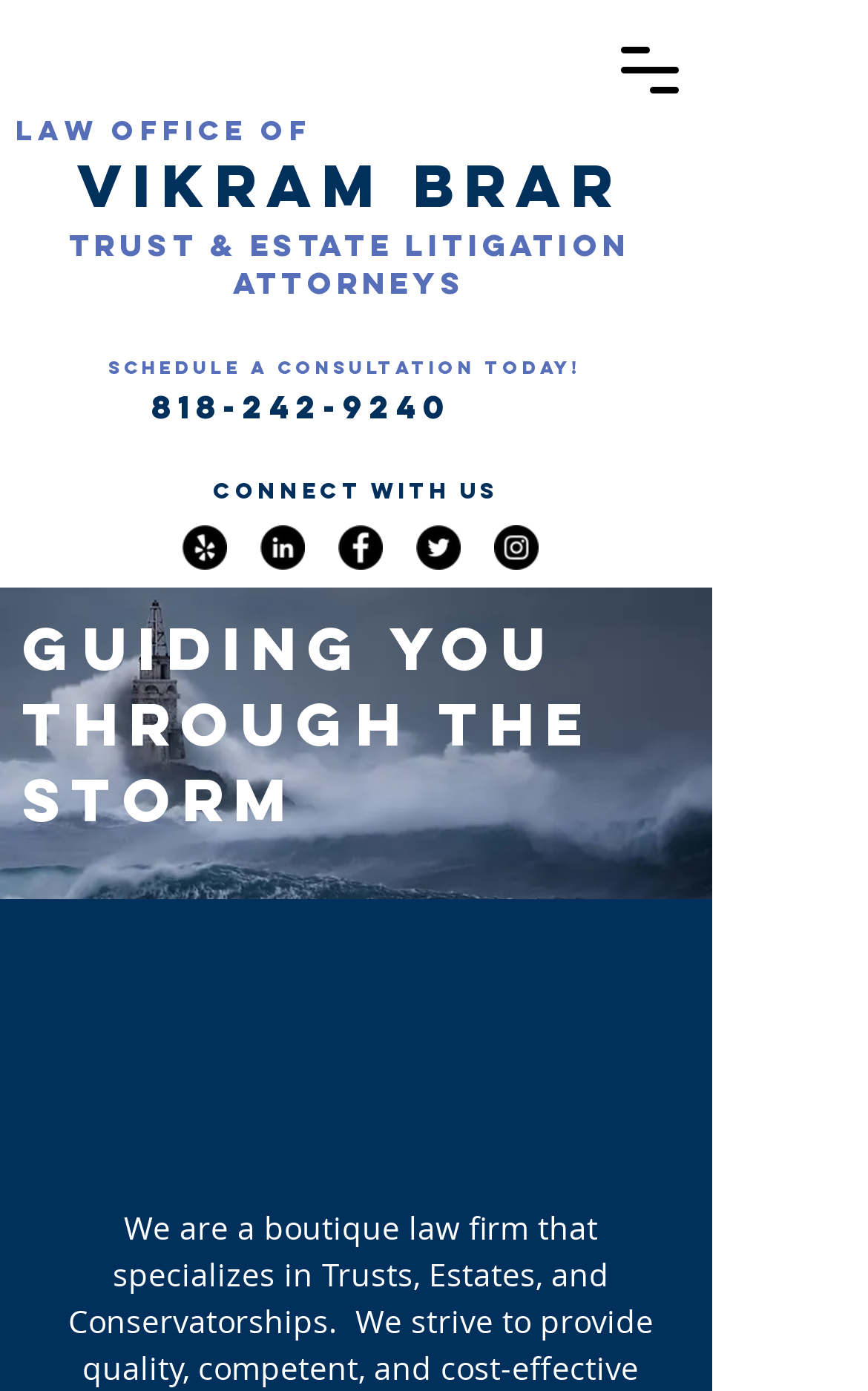Using the image as a reference, answer the following question in as much detail as possible:
What is the phone number on the webpage?

I found the phone number by looking at the heading element with the text '818-242-9240' which is located at the top of the webpage, and it is also a link.